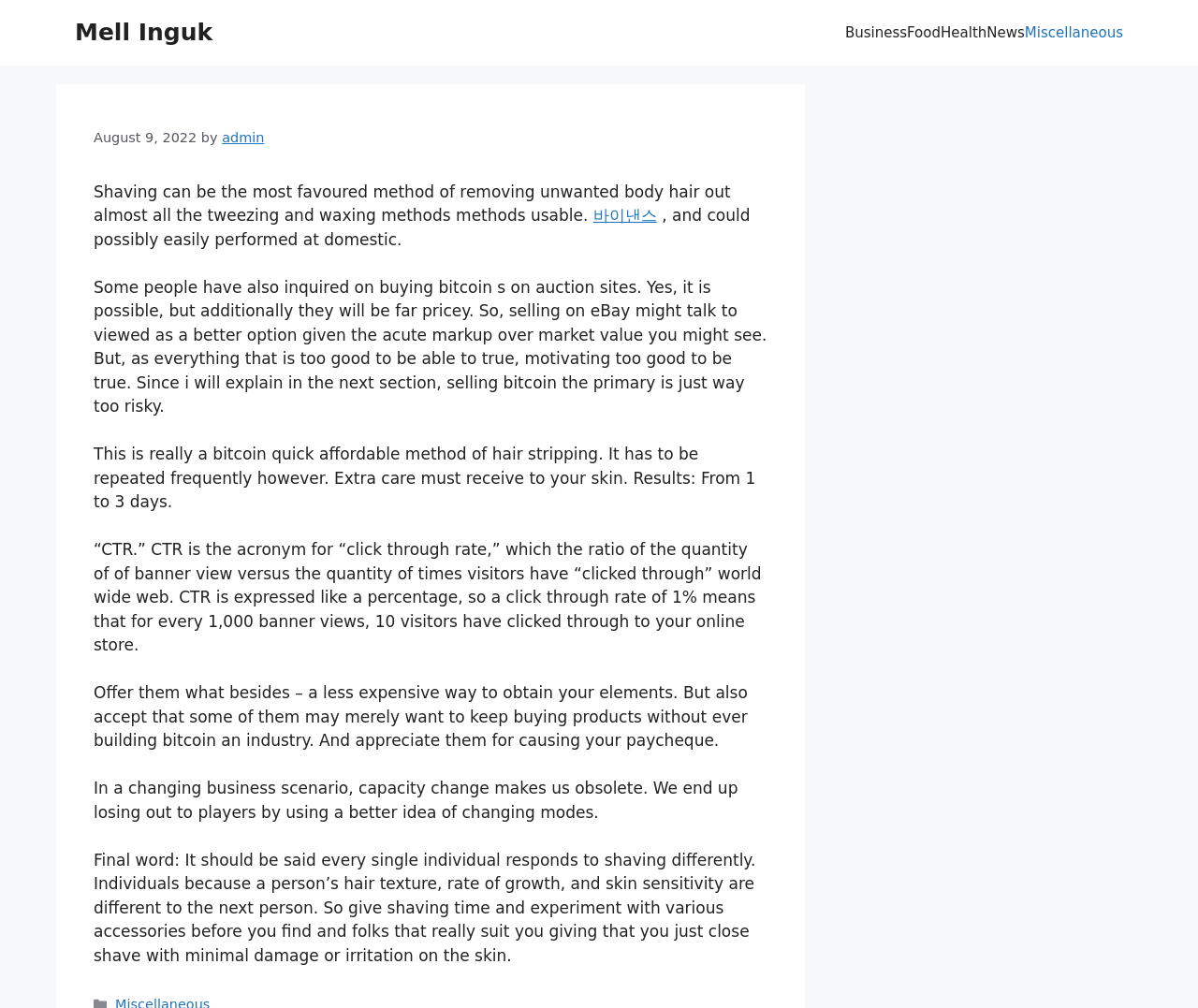Could you locate the bounding box coordinates for the section that should be clicked to accomplish this task: "Click the 'admin' link".

[0.185, 0.129, 0.221, 0.144]